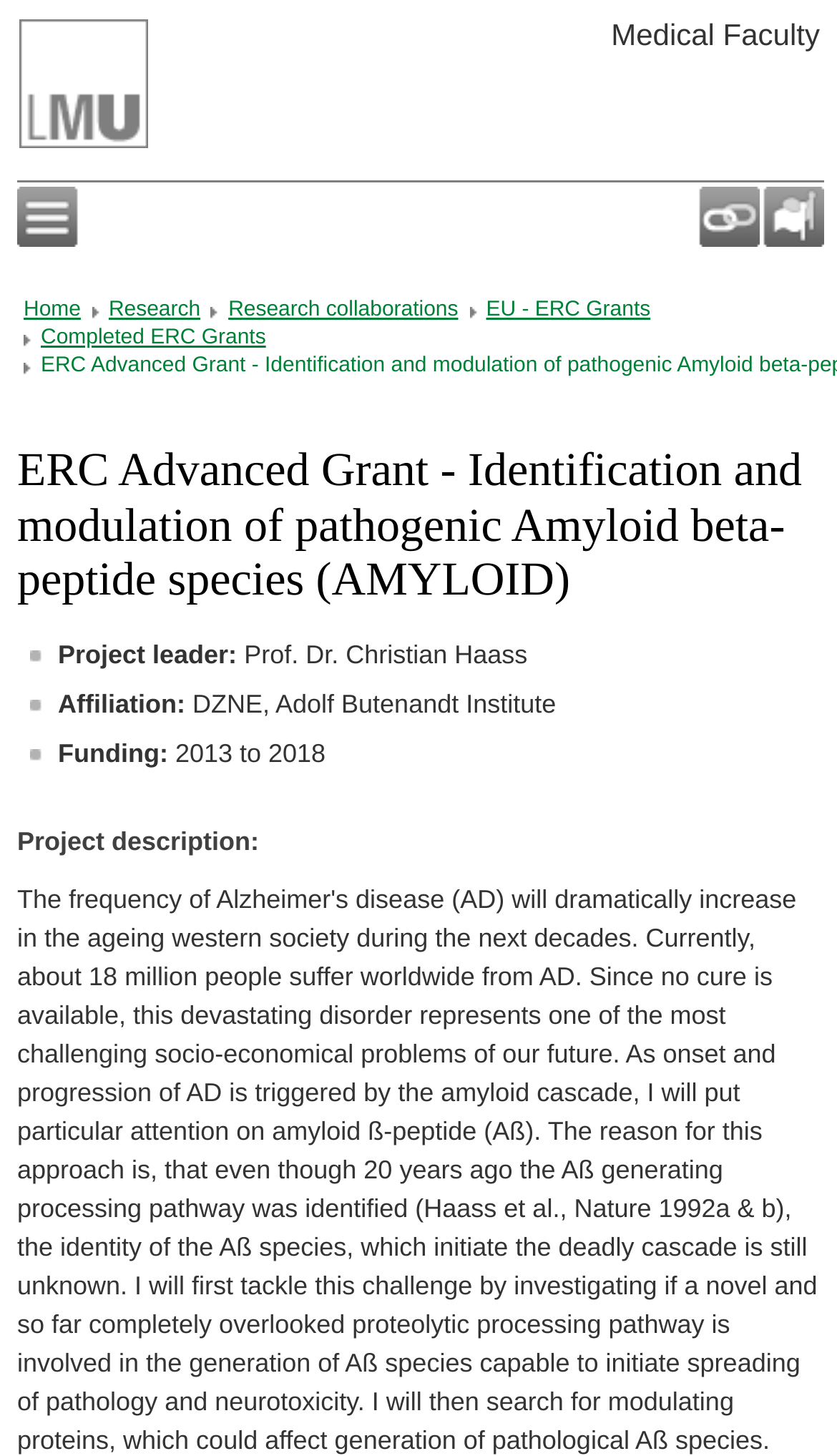Identify and provide the main heading of the webpage.

ERC Advanced Grant - Identification and modulation of pathogenic Amyloid beta-peptide species (AMYLOID)